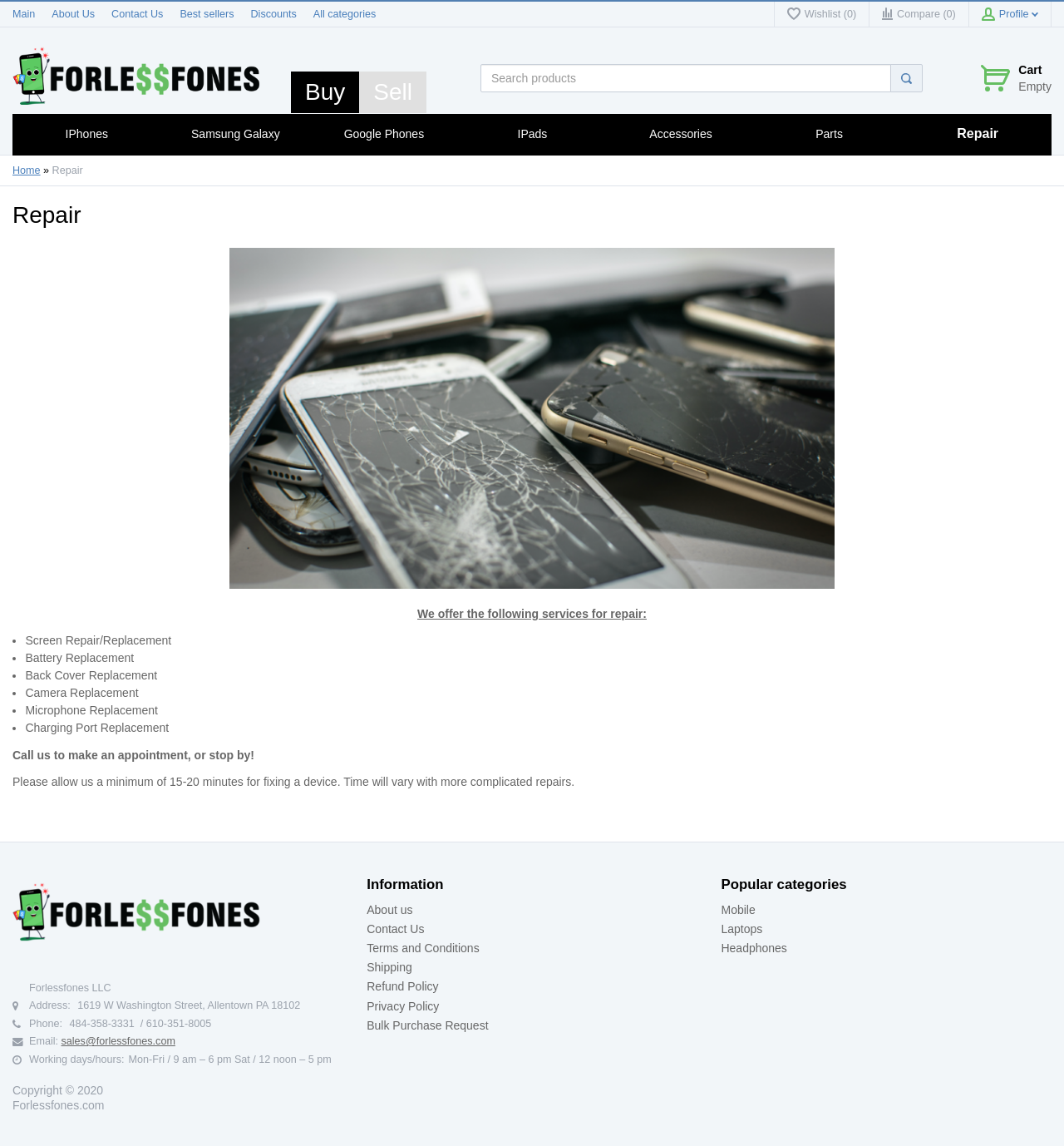What categories of products are available on the website?
Carefully examine the image and provide a detailed answer to the question.

The webpage has a section titled 'Popular categories' which lists the categories of products available on the website, including Mobile, Laptops, and Headphones.